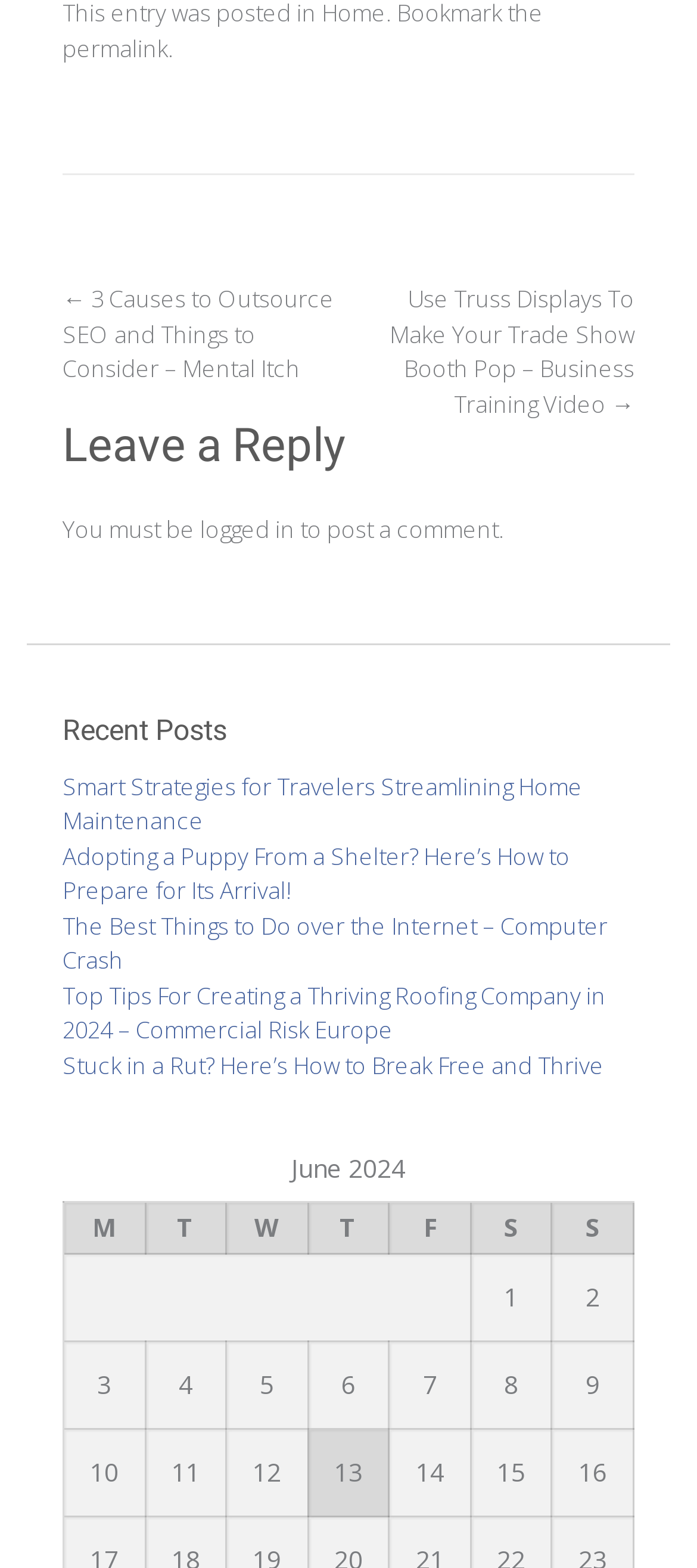Using details from the image, please answer the following question comprehensively:
What is required to post a comment?

I found the text 'You must be logged in to post a comment.' which indicates that being logged in is required to post a comment.